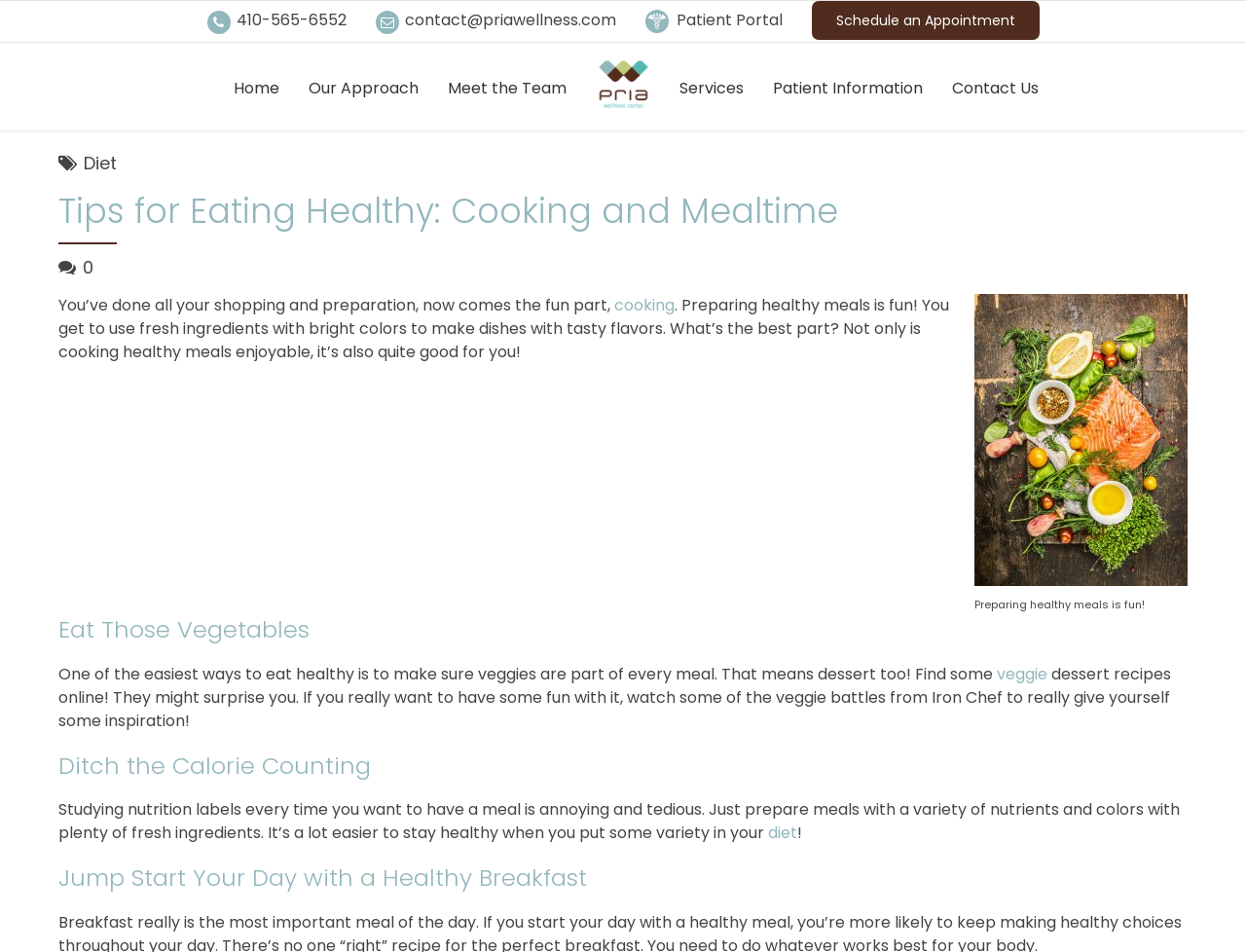Could you determine the bounding box coordinates of the clickable element to complete the instruction: "understand how ordering from the manufacturer can speed up delivery"? Provide the coordinates as four float numbers between 0 and 1, i.e., [left, top, right, bottom].

None